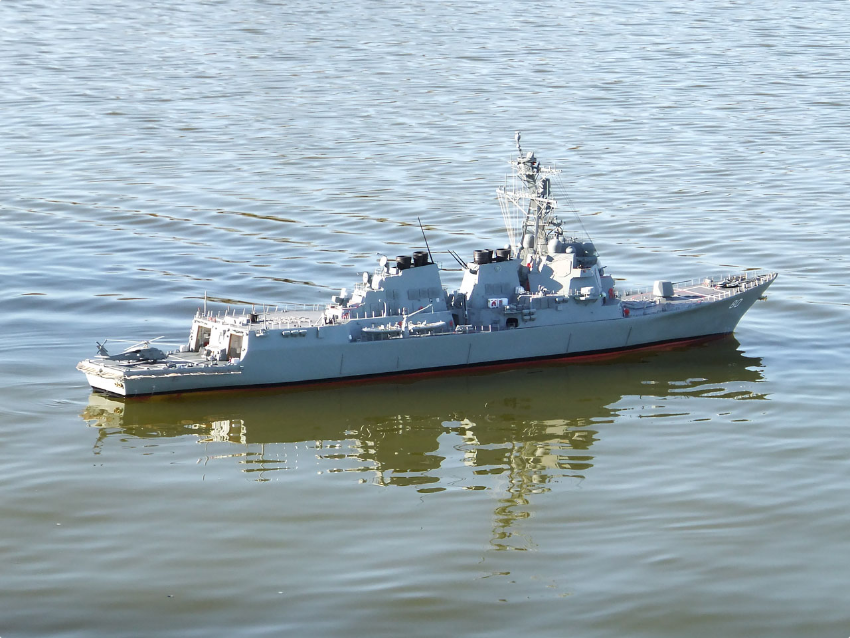Use a single word or phrase to answer the question:
What type of hull is used in this model?

Scale Warship hull